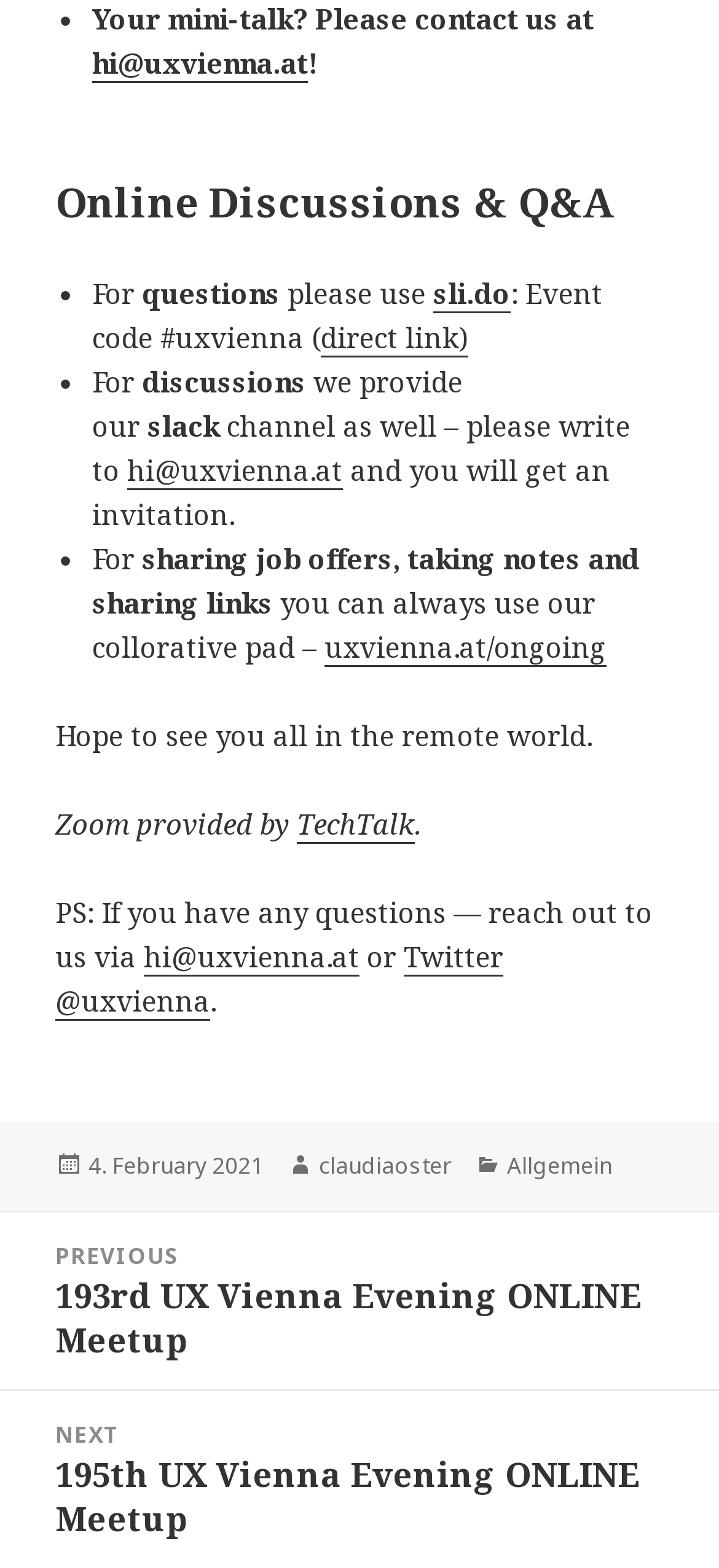Identify the bounding box coordinates of the clickable region necessary to fulfill the following instruction: "Visit the collaborative pad for sharing job offers". The bounding box coordinates should be four float numbers between 0 and 1, i.e., [left, top, right, bottom].

[0.451, 0.401, 0.844, 0.426]